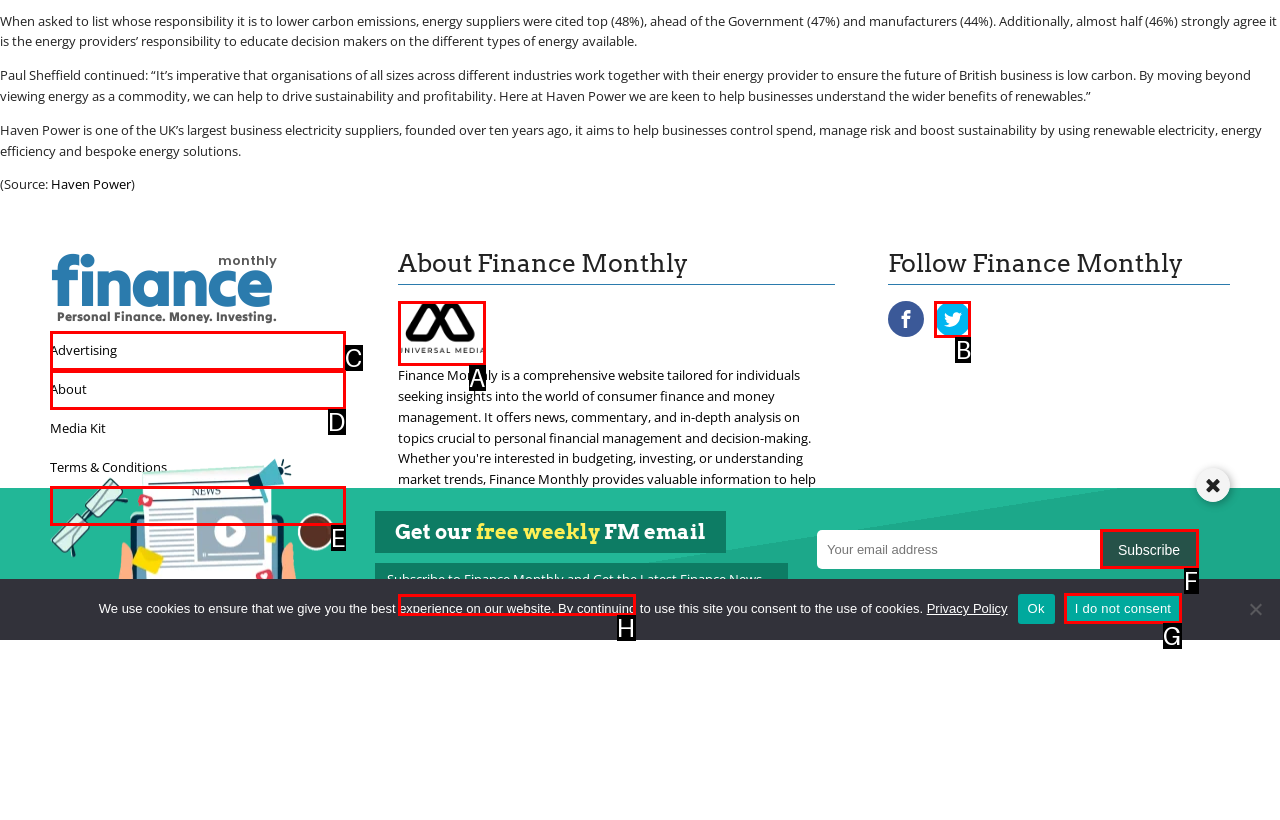Find the HTML element that matches the description provided: name="subscribe" value="Subscribe"
Answer using the corresponding option letter.

F